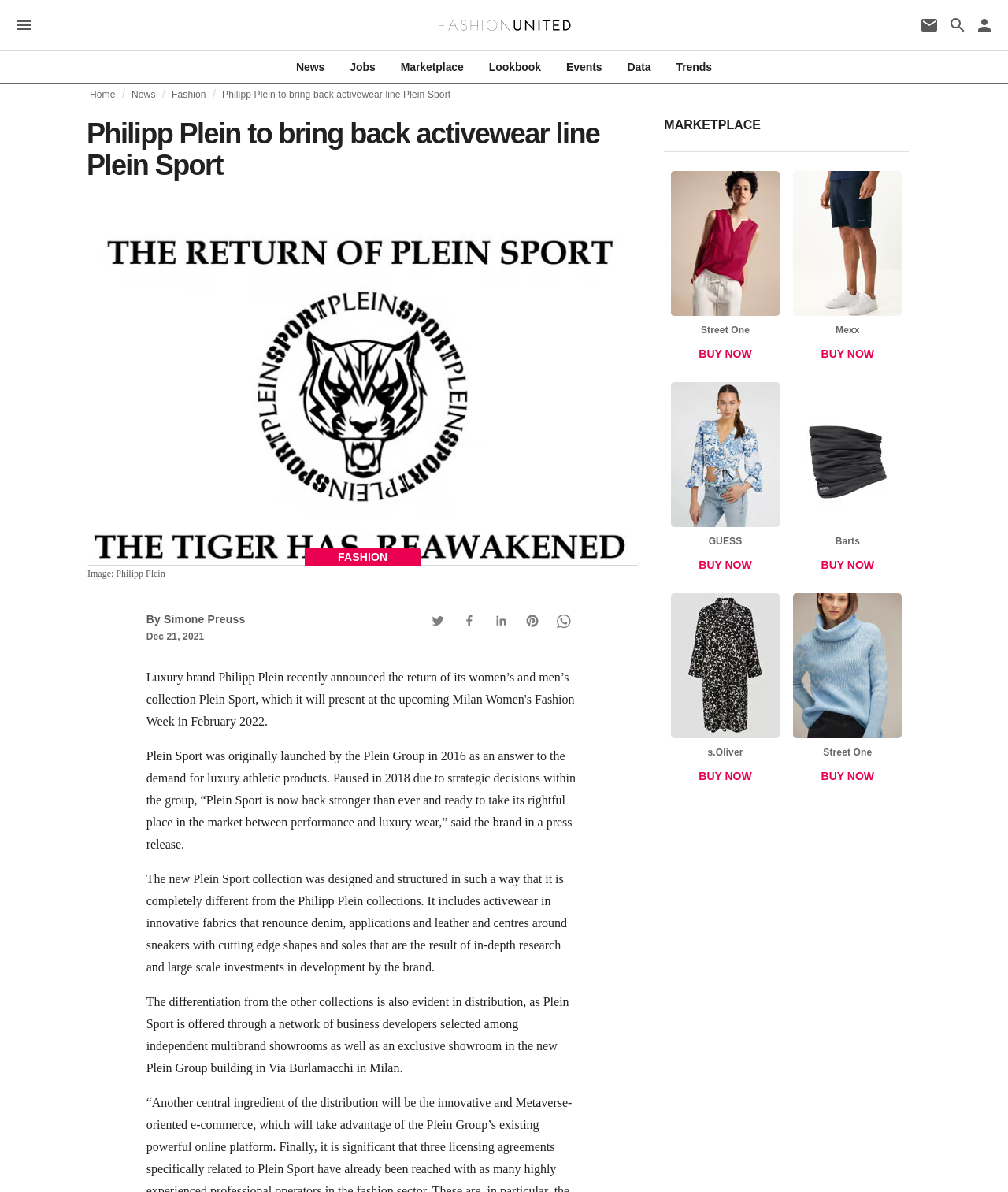Based on the visual content of the image, answer the question thoroughly: What is the name of the author of the article?

I found the answer by looking at the text content of the webpage, specifically the link 'By Simone Preuss' which is located below the article title.